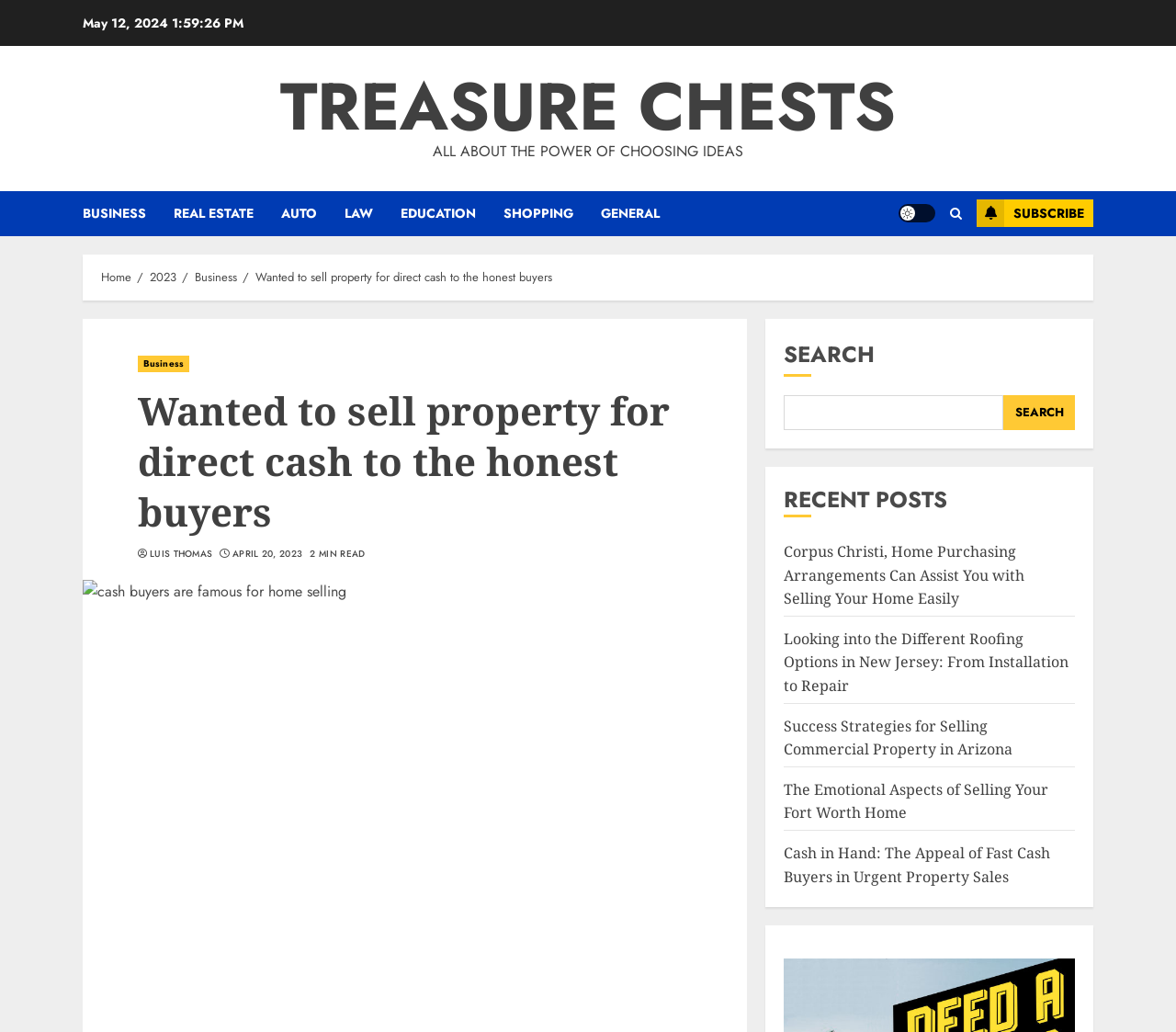Extract the bounding box coordinates for the HTML element that matches this description: "April 20, 2023". The coordinates should be four float numbers between 0 and 1, i.e., [left, top, right, bottom].

[0.198, 0.531, 0.257, 0.543]